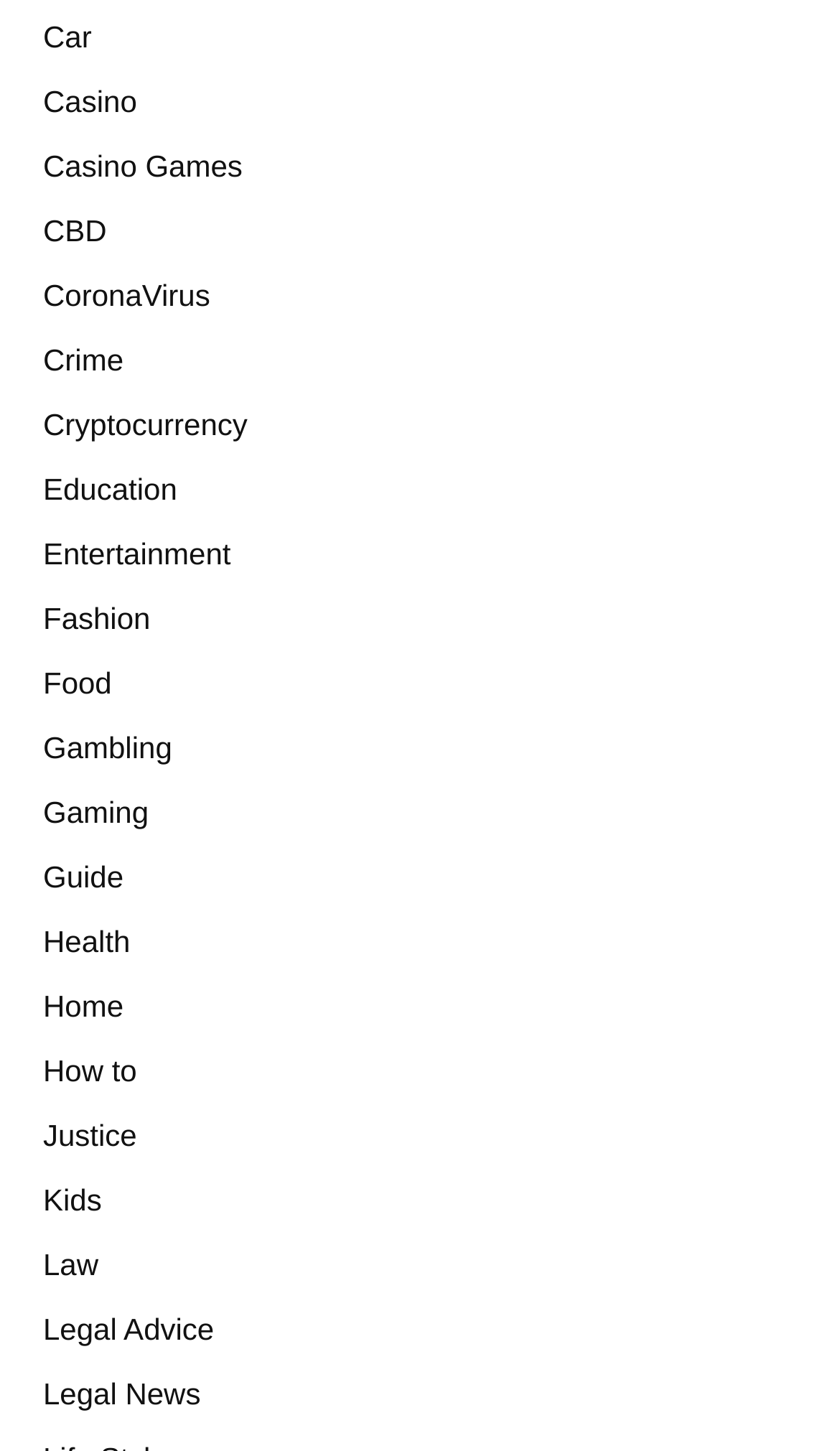How many categories start with the letter 'C'? Examine the screenshot and reply using just one word or a brief phrase.

3